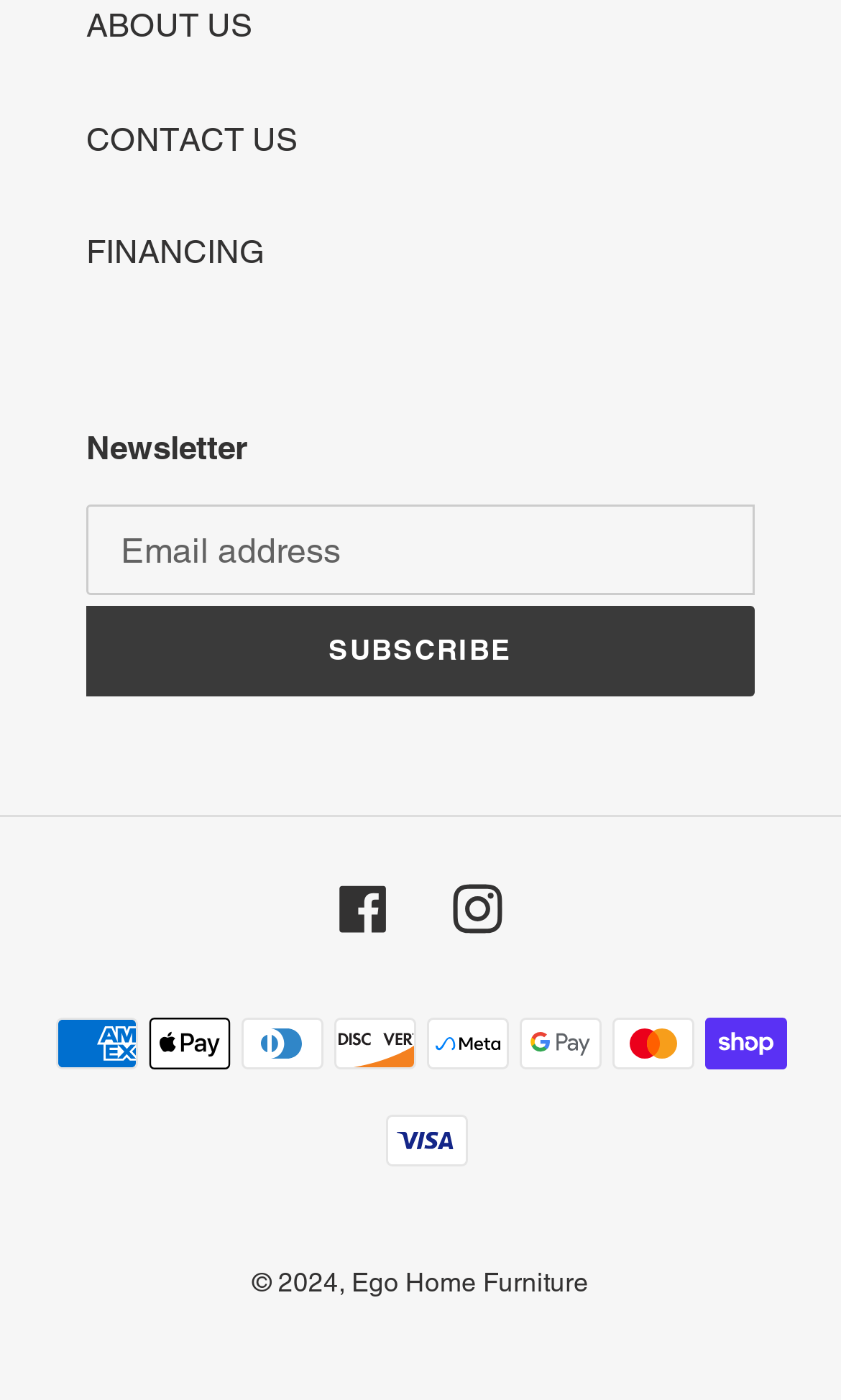Find and specify the bounding box coordinates that correspond to the clickable region for the instruction: "Visit the ABOUT US page".

[0.103, 0.005, 0.3, 0.031]